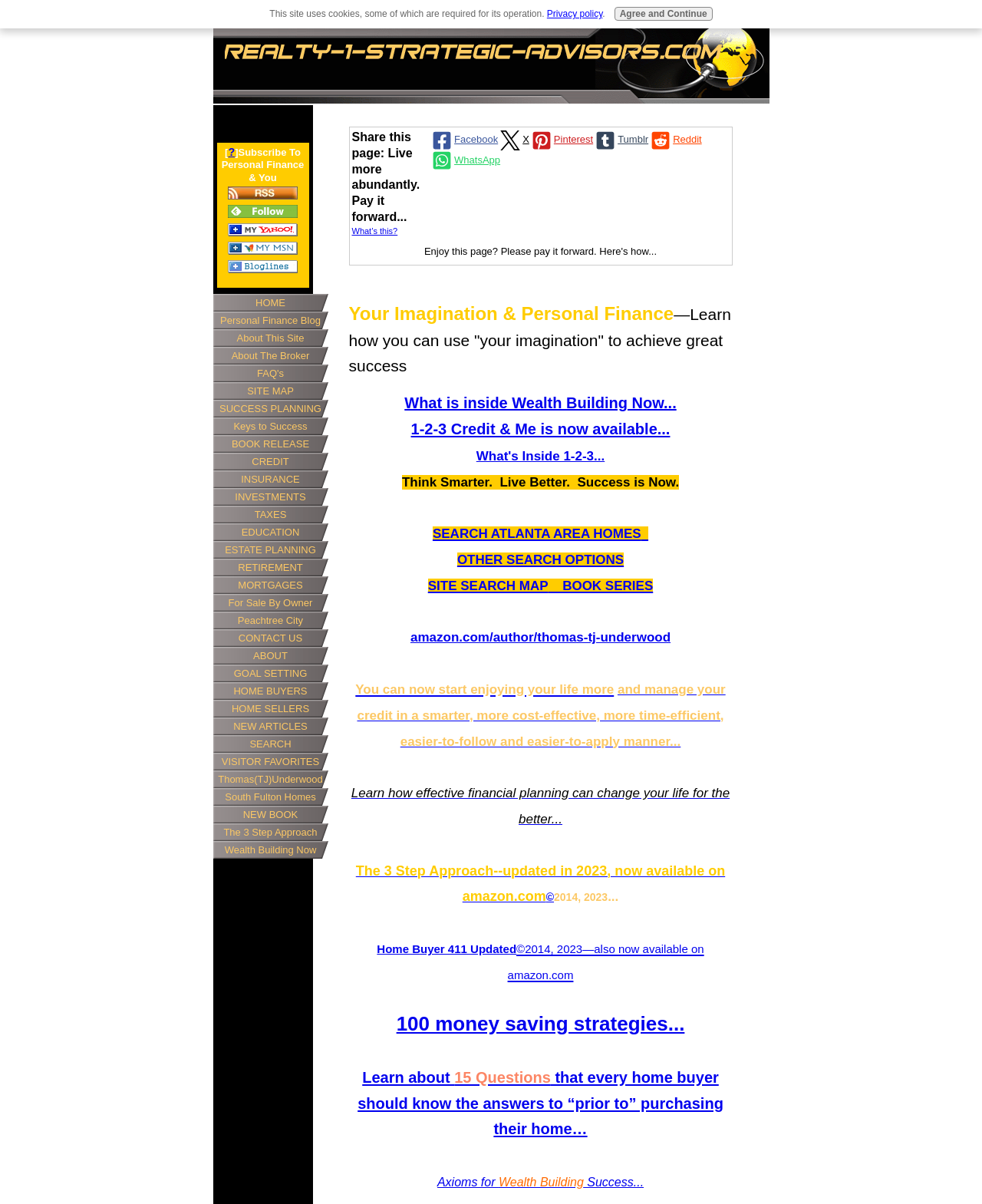Refer to the element description South Fulton Homes and identify the corresponding bounding box in the screenshot. Format the coordinates as (top-left x, top-left y, bottom-right x, bottom-right y) with values in the range of 0 to 1.

[0.217, 0.654, 0.334, 0.669]